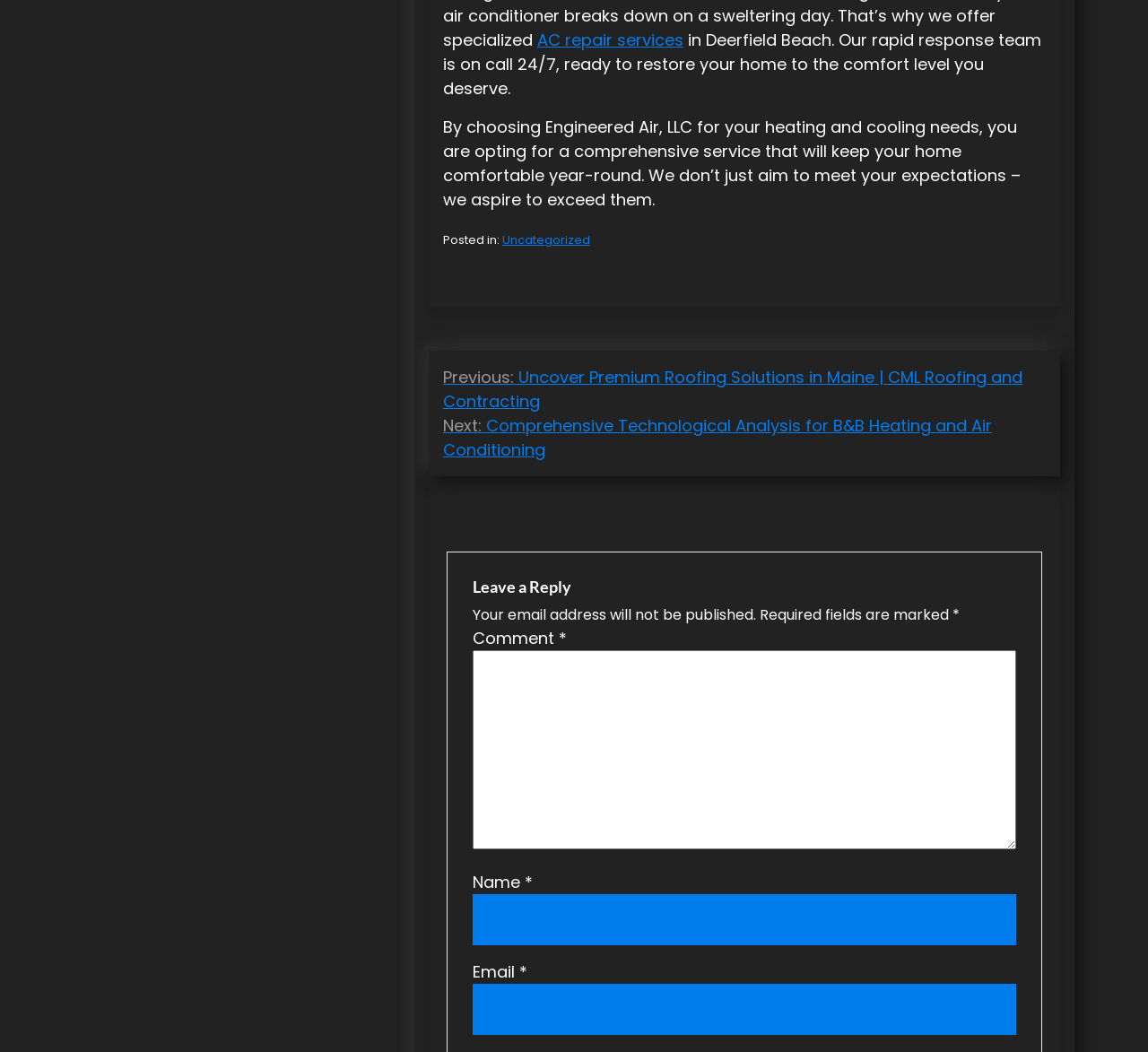From the element description: "Uncategorized", extract the bounding box coordinates of the UI element. The coordinates should be expressed as four float numbers between 0 and 1, in the order [left, top, right, bottom].

[0.438, 0.22, 0.514, 0.236]